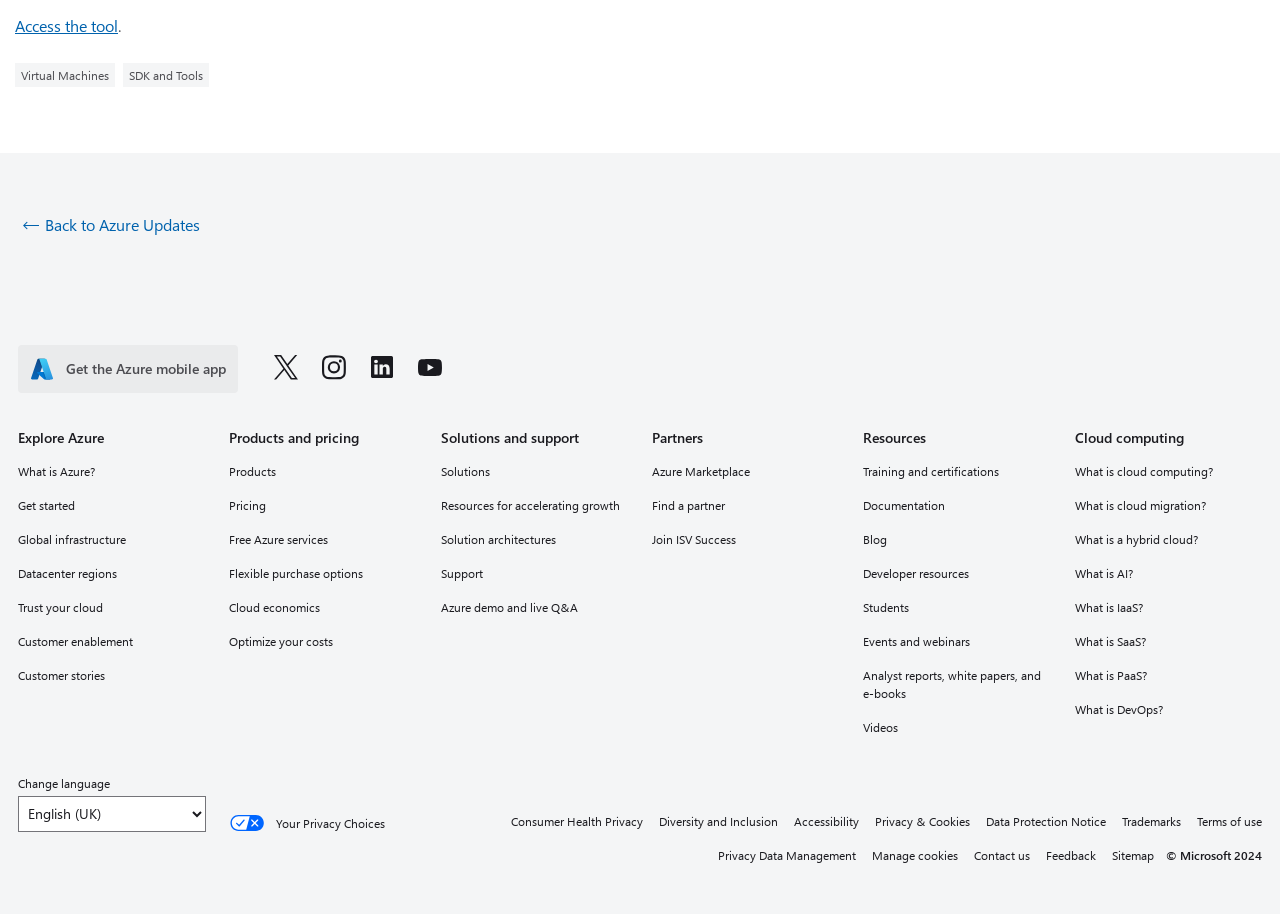Bounding box coordinates are specified in the format (top-left x, top-left y, bottom-right x, bottom-right y). All values are floating point numbers bounded between 0 and 1. Please provide the bounding box coordinate of the region this sentence describes: What is cloud computing?

[0.84, 0.503, 0.986, 0.527]